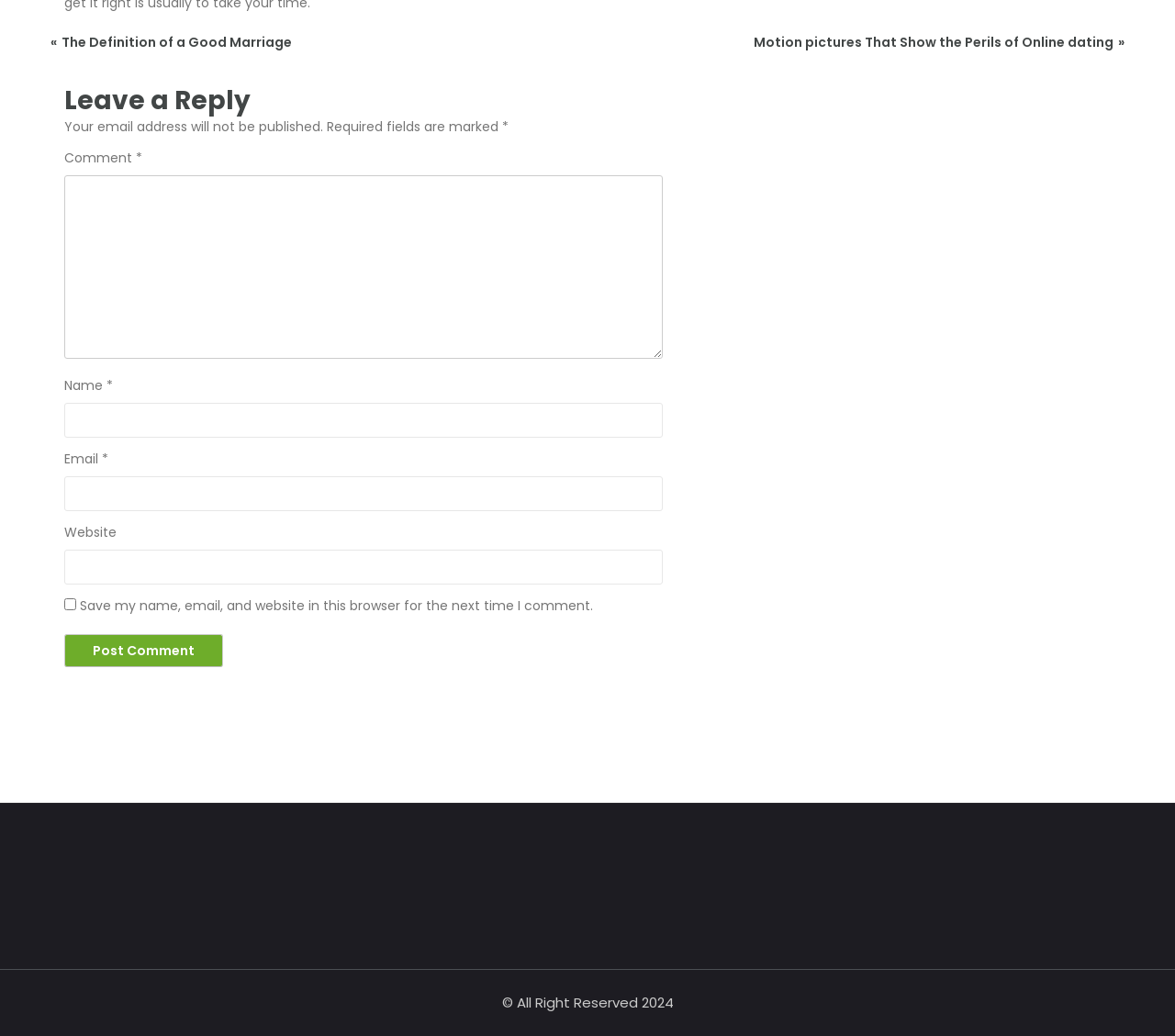Given the element description parent_node: Email * aria-describedby="email-notes" name="email", predict the bounding box coordinates for the UI element in the webpage screenshot. The format should be (top-left x, top-left y, bottom-right x, bottom-right y), and the values should be between 0 and 1.

[0.055, 0.459, 0.564, 0.493]